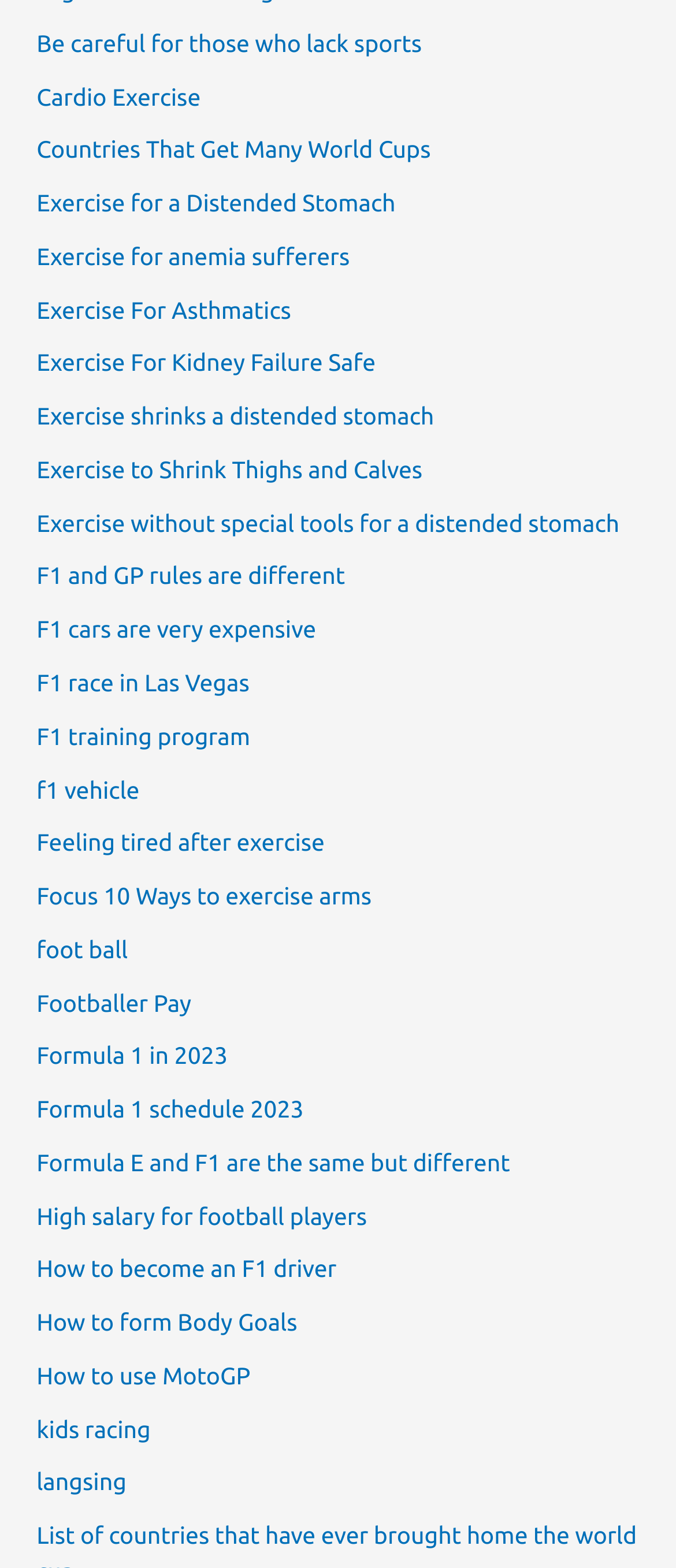Based on what you see in the screenshot, provide a thorough answer to this question: What is the last link on the webpage?

The last link on the webpage is 'langsing', which is located at the bottom of the webpage. The link is not clearly related to any of the other topics on the webpage, but it might be related to fitness or exercise based on its location.